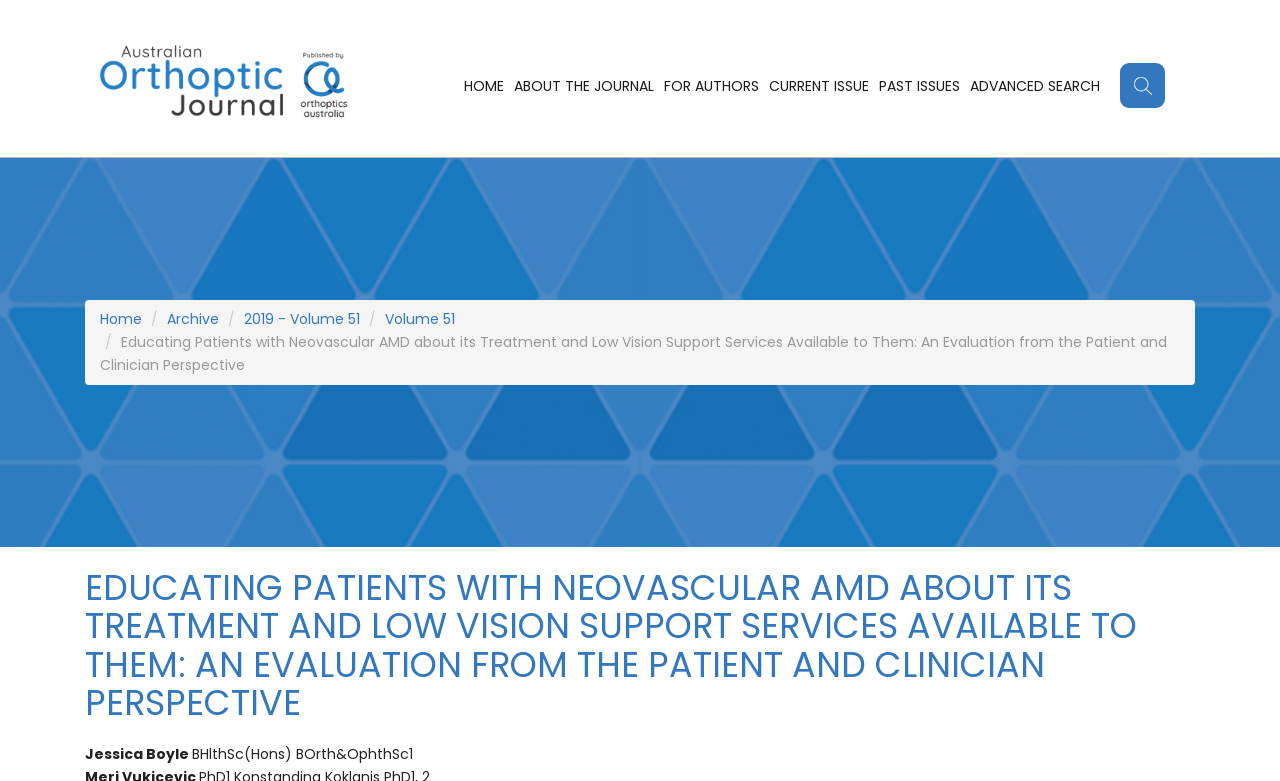Who is the author of the article?
Look at the image and answer the question with a single word or phrase.

Jessica Boyle